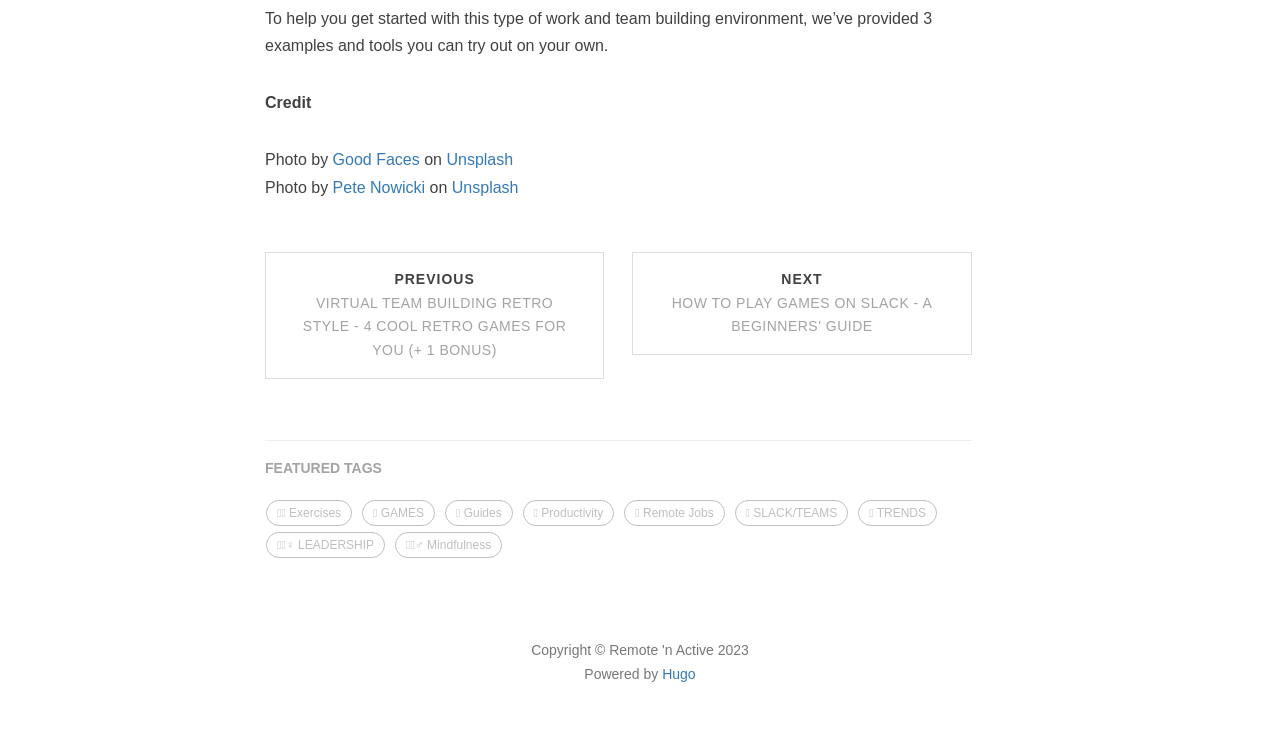Please identify the bounding box coordinates of the region to click in order to complete the given instruction: "Click on 'Good Faces'". The coordinates should be four float numbers between 0 and 1, i.e., [left, top, right, bottom].

[0.26, 0.201, 0.328, 0.224]